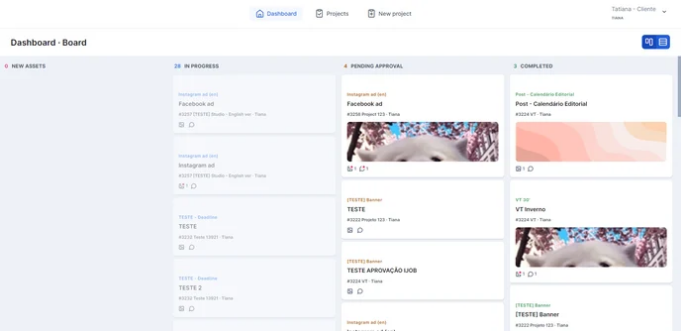What is the current stage of the 'Facebook ad' task?
Based on the image, answer the question with a single word or brief phrase.

Pending Approval